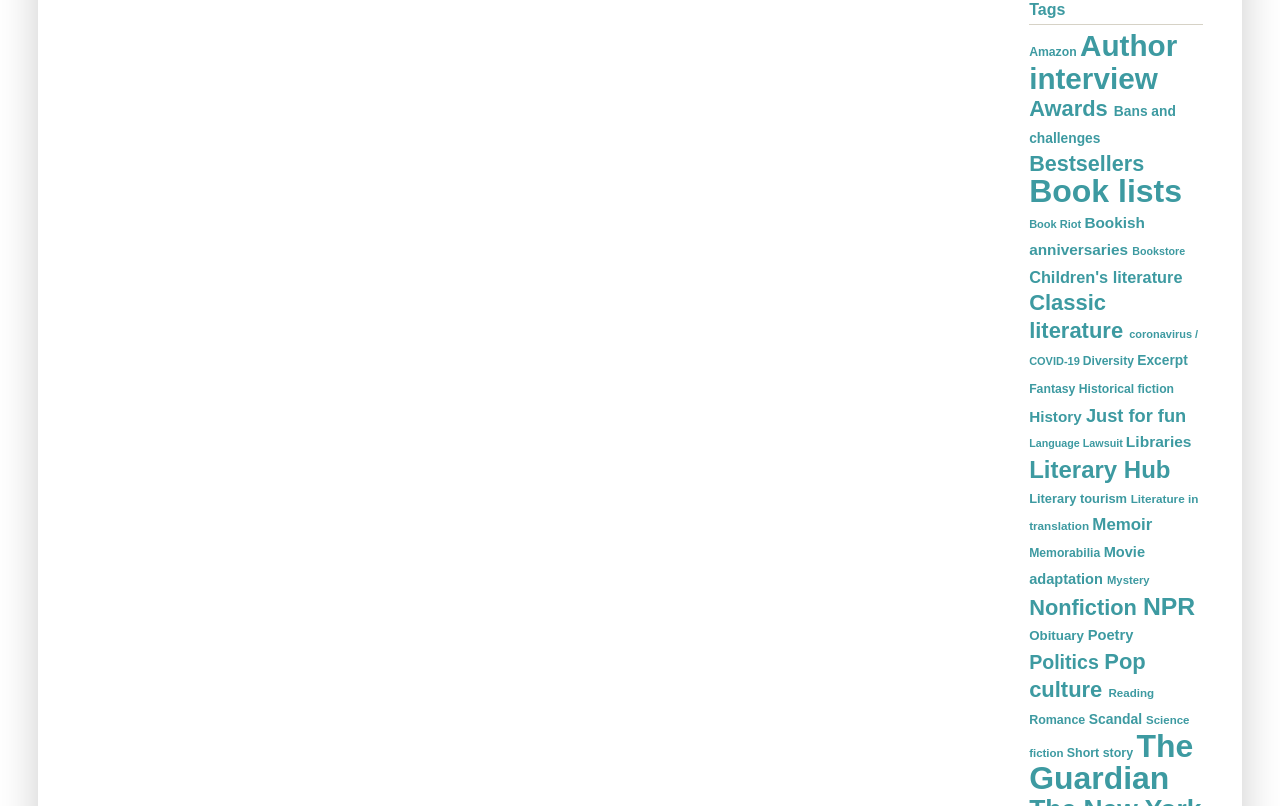Identify the bounding box for the described UI element: "Literature in translation".

[0.804, 0.611, 0.936, 0.66]